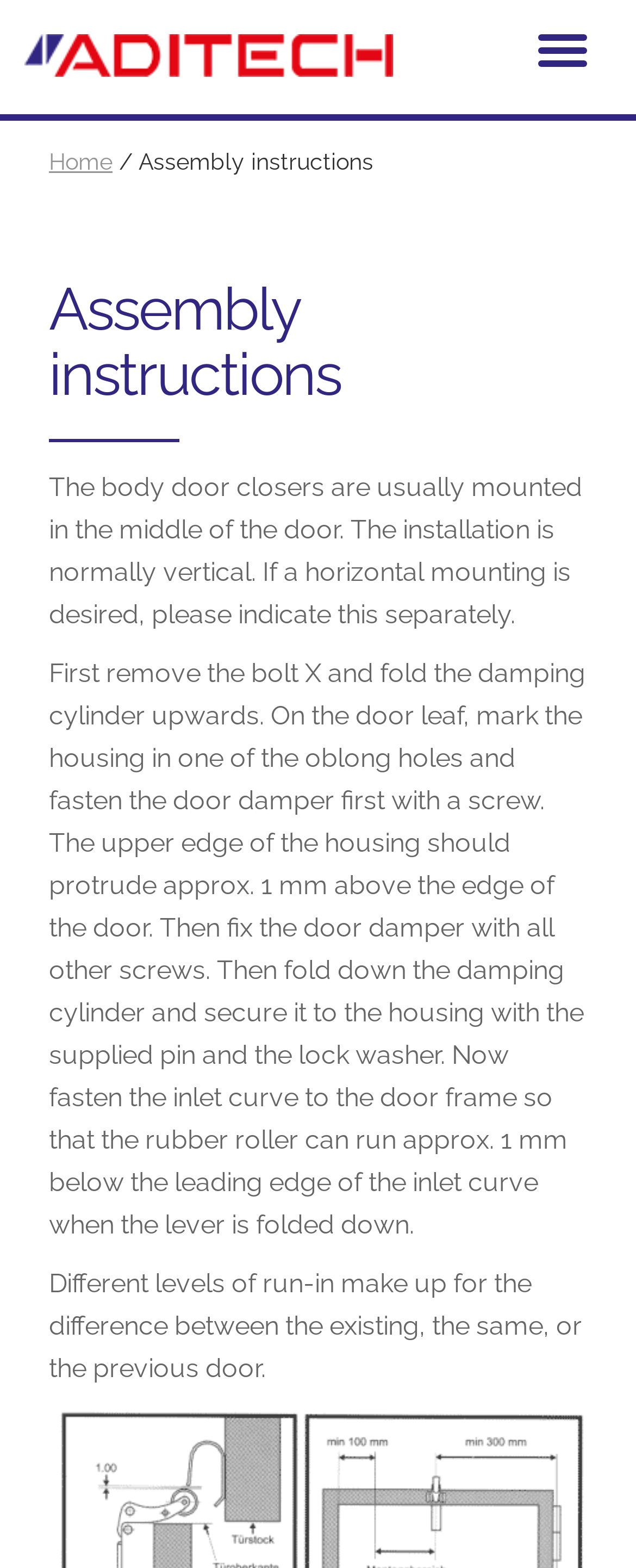Predict the bounding box of the UI element that fits this description: "Bad Boys: Ride or Die".

None